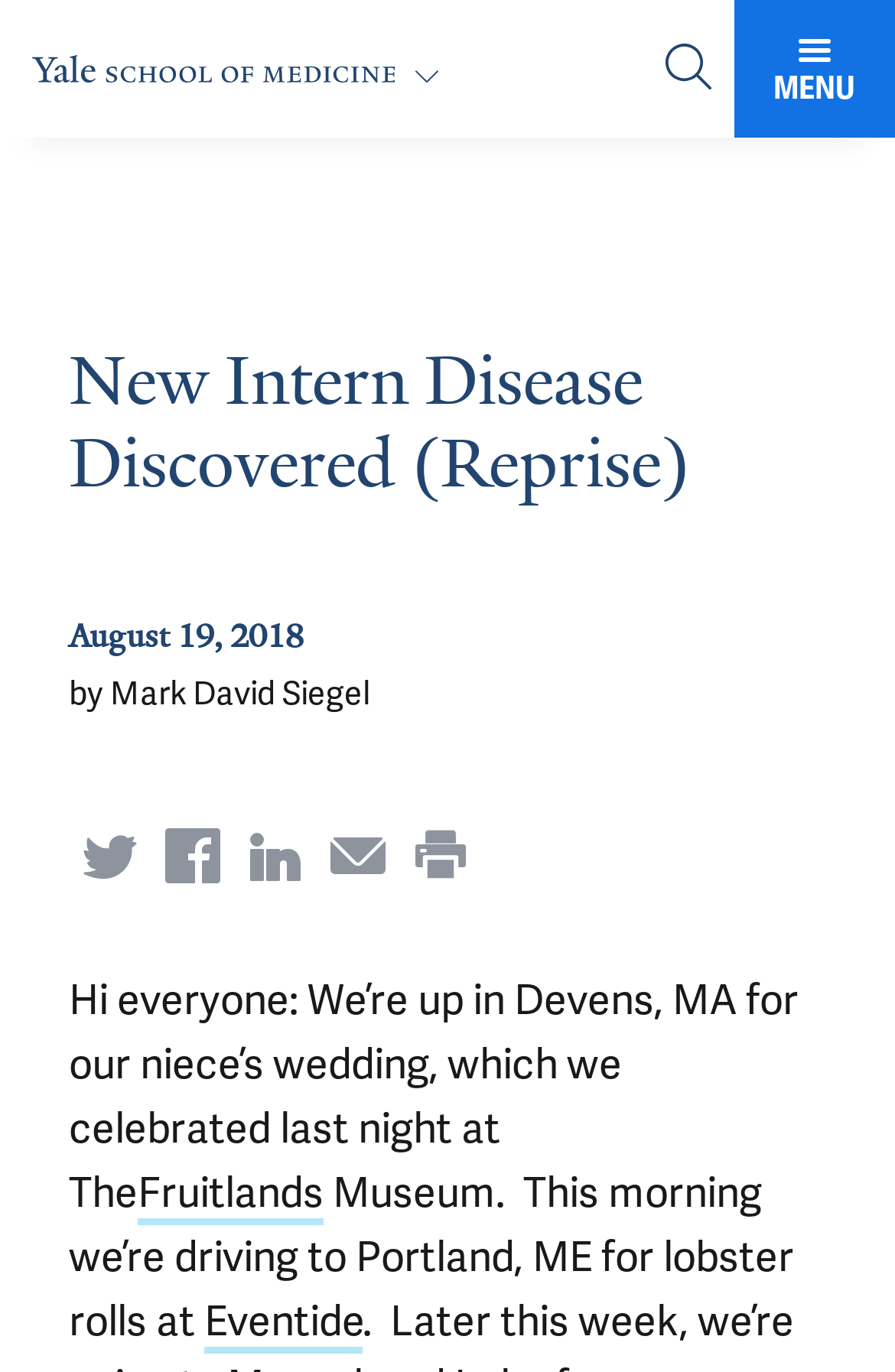Please specify the bounding box coordinates of the element that should be clicked to execute the given instruction: 'Go to the main page'. Ensure the coordinates are four float numbers between 0 and 1, expressed as [left, top, right, bottom].

[0.021, 0.036, 0.529, 0.064]